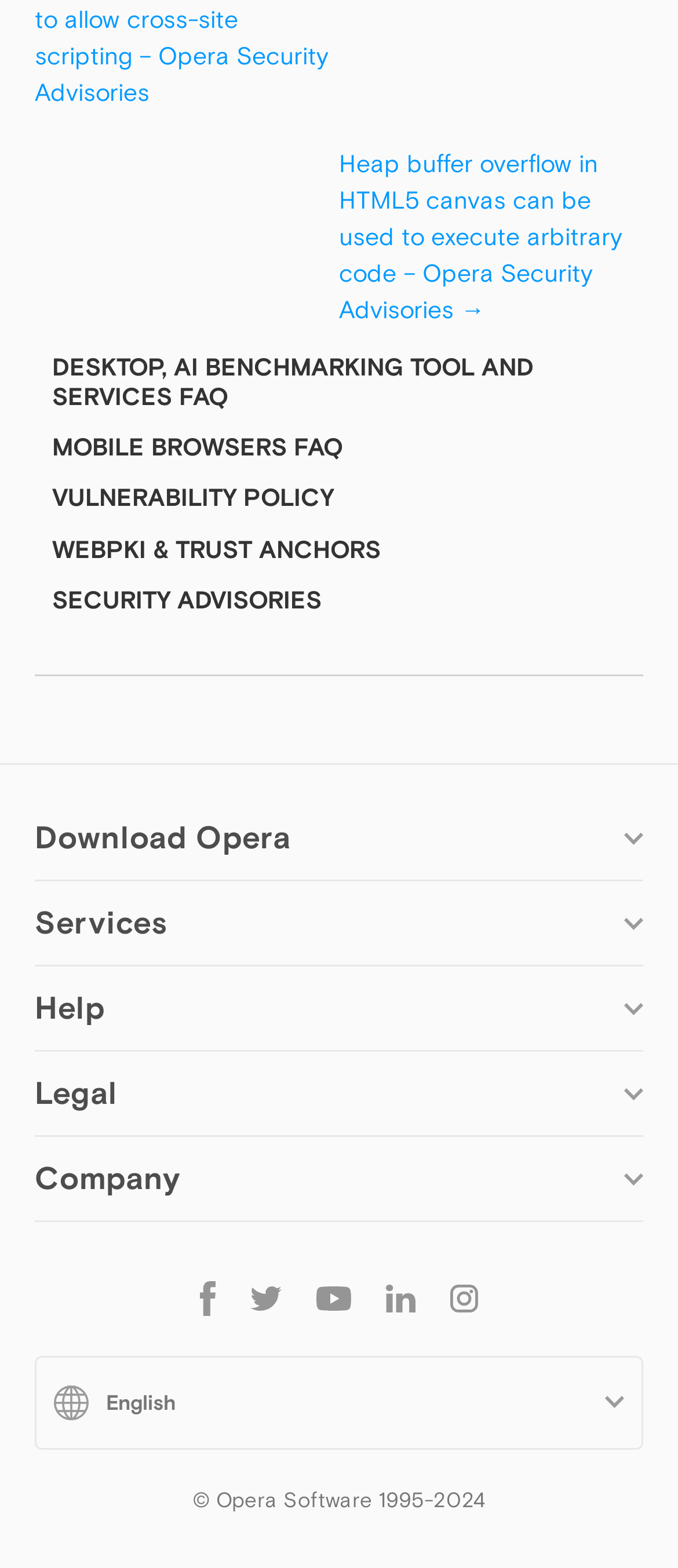Find the bounding box coordinates for the area that must be clicked to perform this action: "View Changoo & Associates page".

None